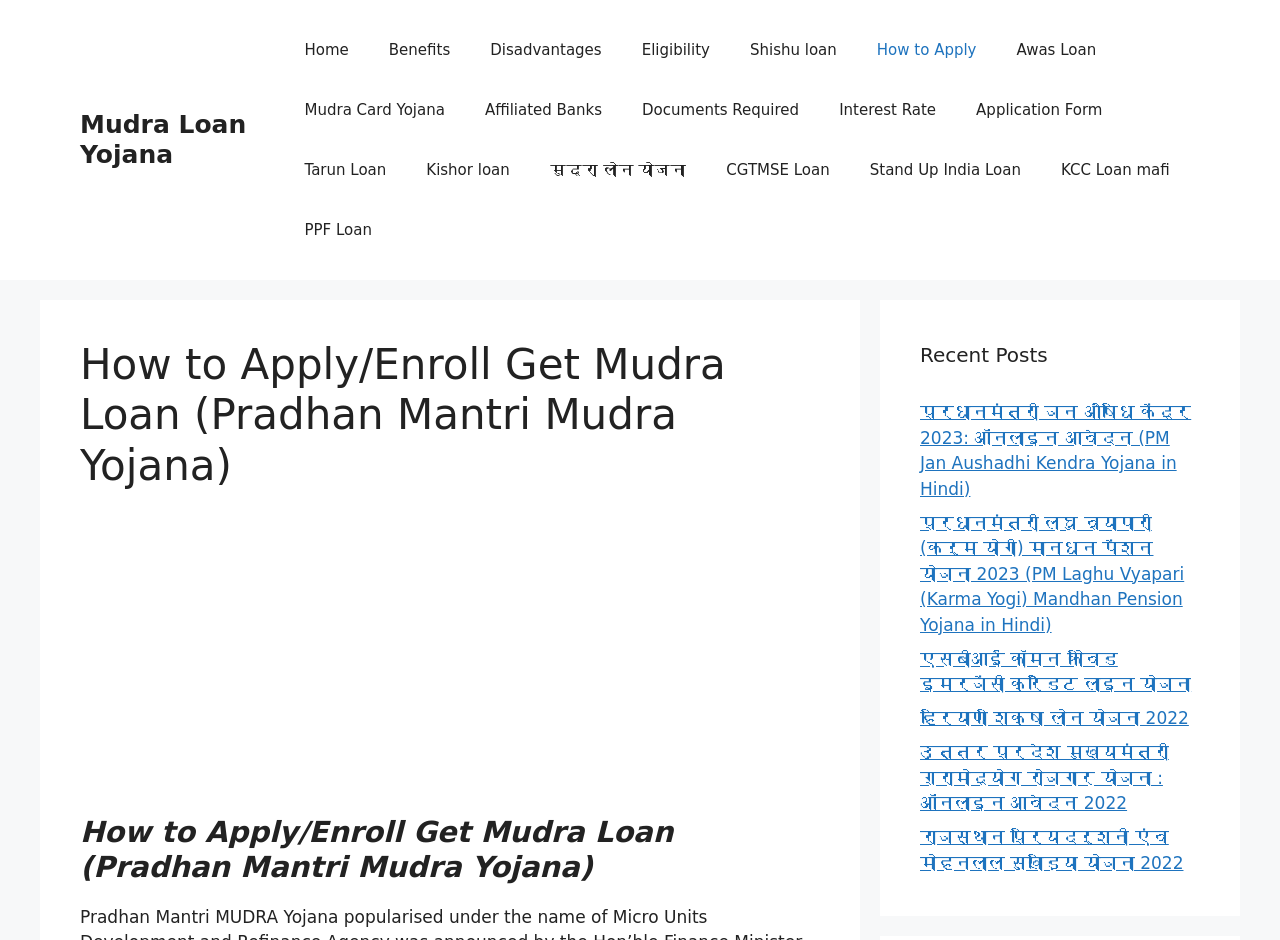Give a one-word or short phrase answer to this question: 
How many recent posts are listed?

6